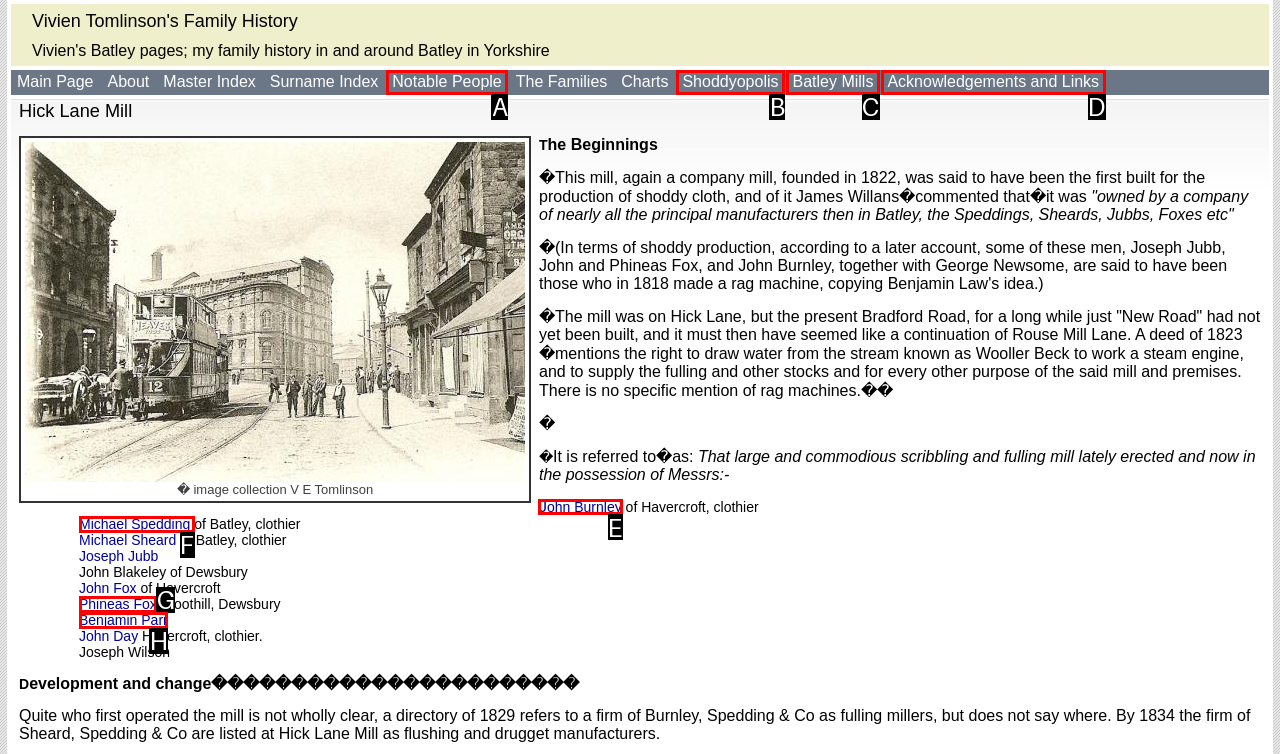To execute the task: Click on the 'John Burnley' link, which one of the highlighted HTML elements should be clicked? Answer with the option's letter from the choices provided.

E